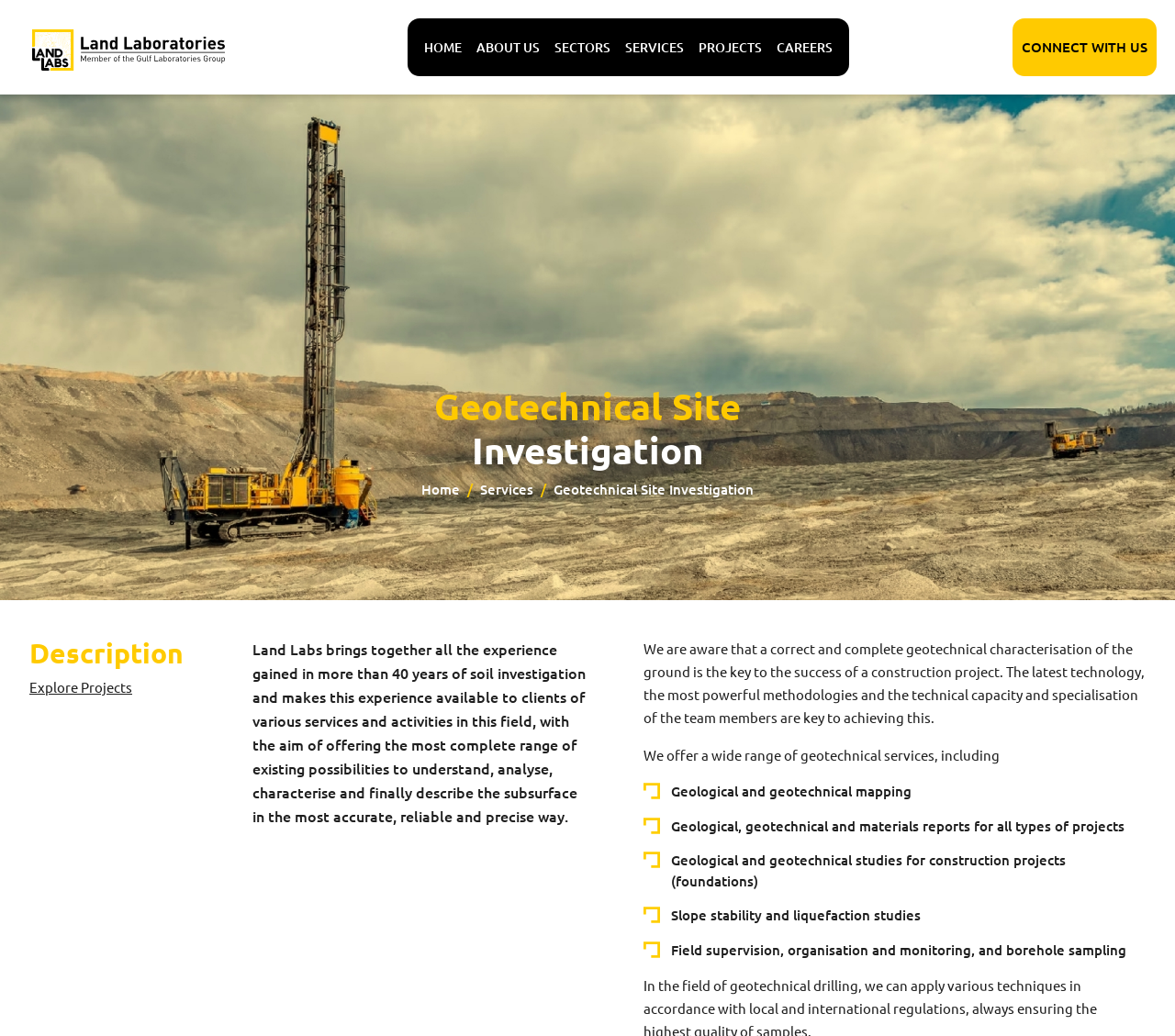What is the main service offered by Land Laboratories?
Please give a well-detailed answer to the question.

Based on the webpage content, Land Laboratories provides a wide range of geotechnical services, including geological and geotechnical mapping, geological, geotechnical and materials reports, and more. The webpage highlights the importance of correct and complete geotechnical characterization of the ground for the success of a construction project.